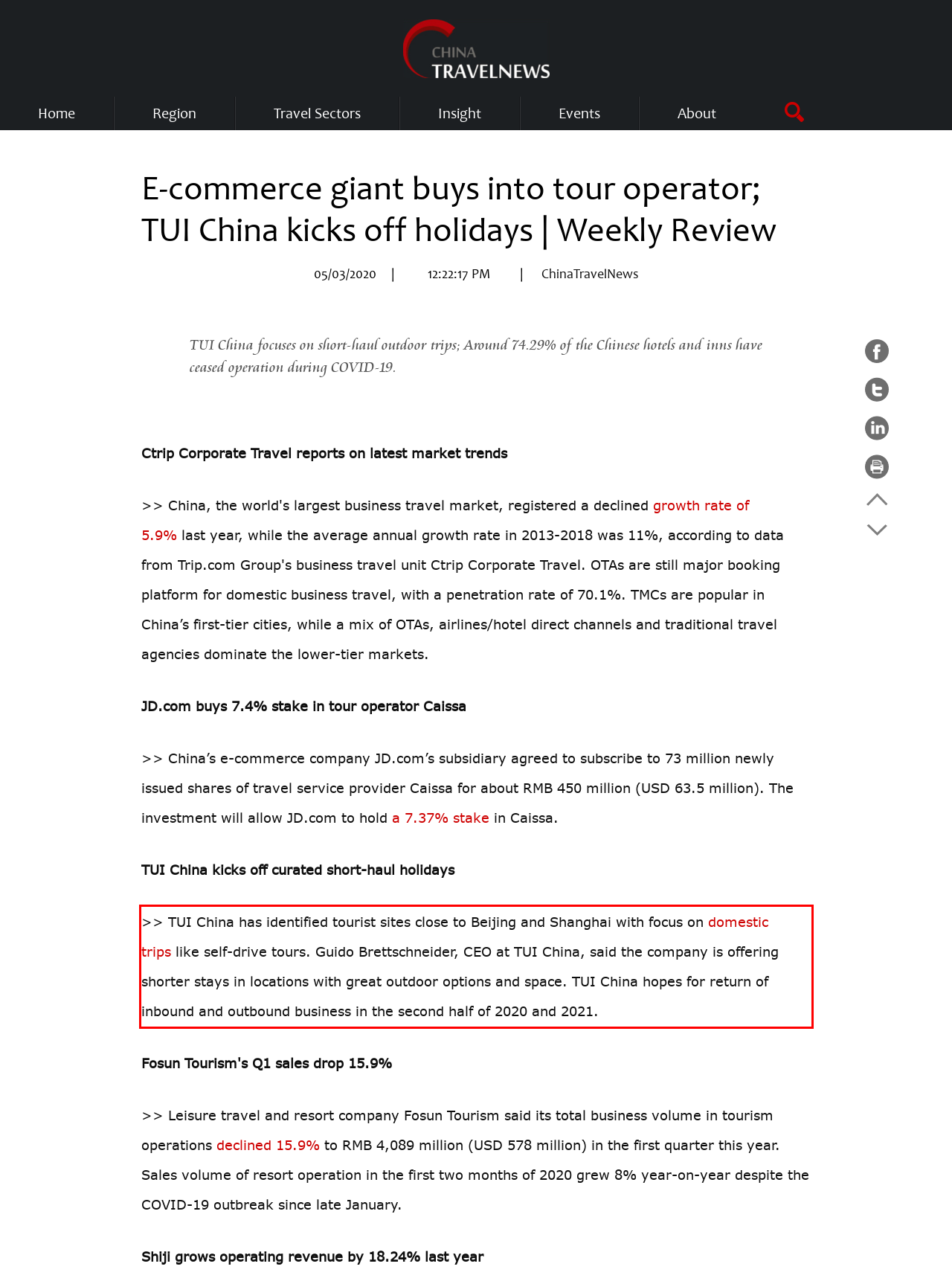In the screenshot of the webpage, find the red bounding box and perform OCR to obtain the text content restricted within this red bounding box.

>> TUI China has identified tourist sites close to Beijing and Shanghai with focus on domestic trips like self-drive tours. Guido Brettschneider, CEO at TUI China, said the company is offering shorter stays in locations with great outdoor options and space. TUI China hopes for return of inbound and outbound business in the second half of 2020 and 2021.